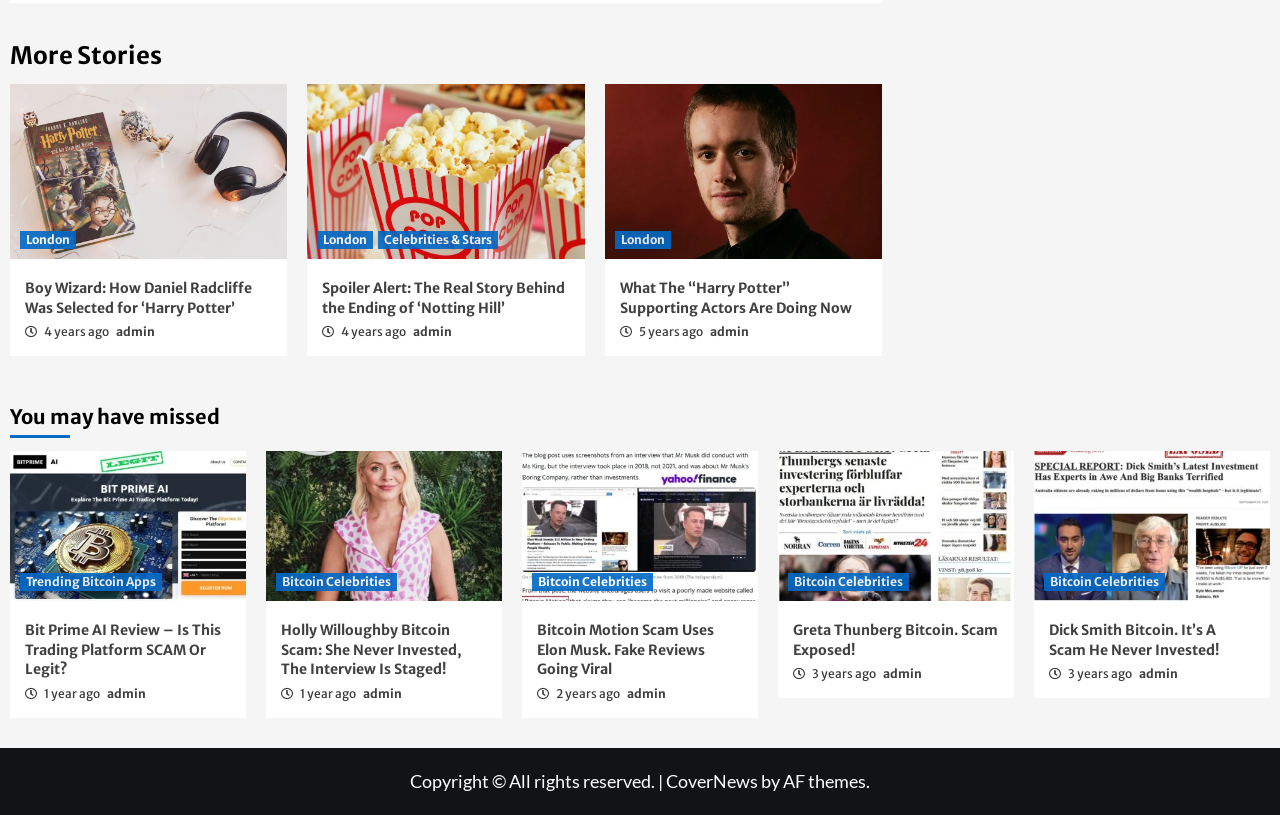Identify the bounding box coordinates necessary to click and complete the given instruction: "Click on the link 'Bit Prime AI Review – Is This Trading Platform SCAM Or Legit?'".

[0.02, 0.762, 0.18, 0.834]